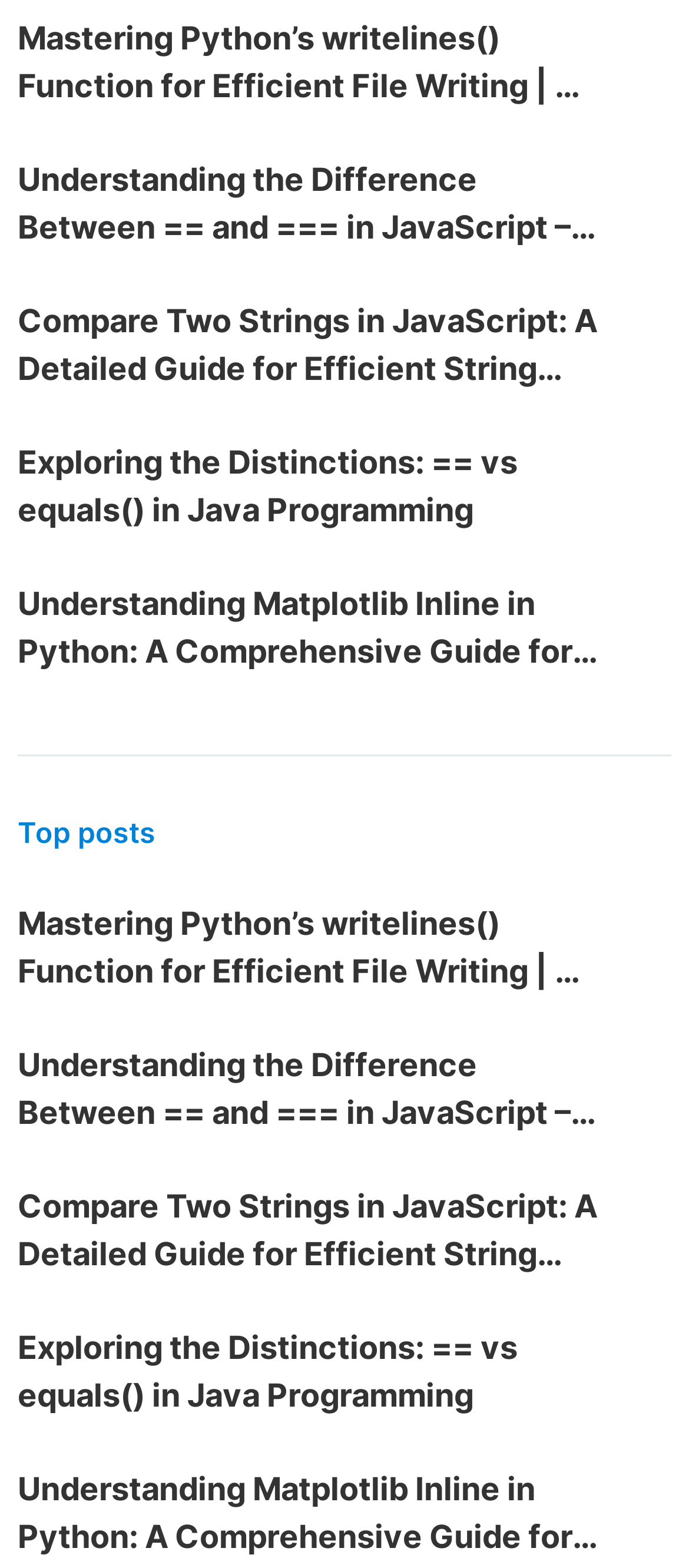What is the topic of the last article?
Please provide a detailed and comprehensive answer to the question.

The last article's heading is 'Understanding Matplotlib Inline in Python: A Comprehensive Guide for Visualizations', which indicates that the topic of the last article is Matplotlib Inline in Python.